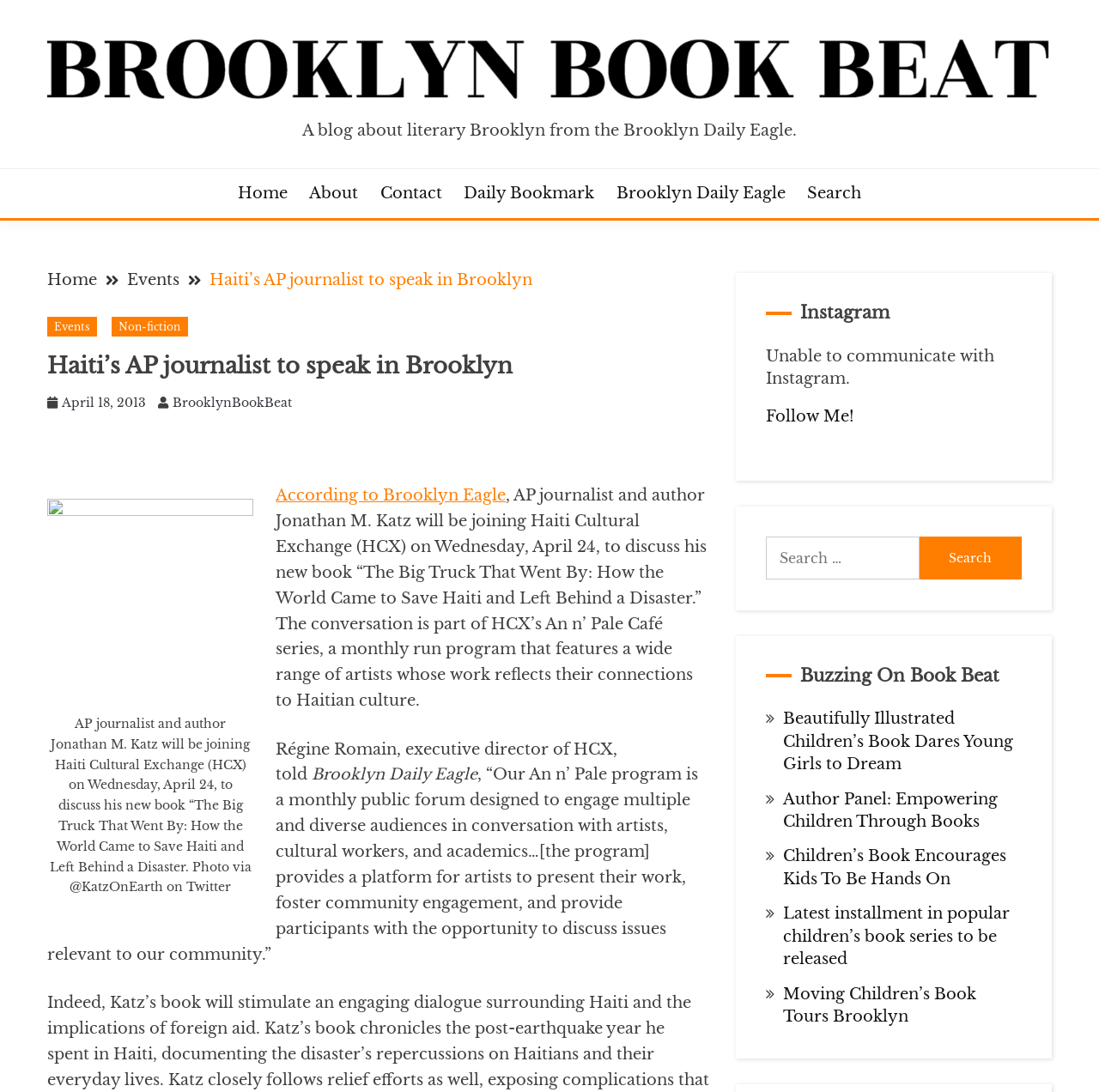Identify the bounding box for the UI element described as: "Moving Children’s Book Tours Brooklyn". The coordinates should be four float numbers between 0 and 1, i.e., [left, top, right, bottom].

[0.712, 0.901, 0.888, 0.939]